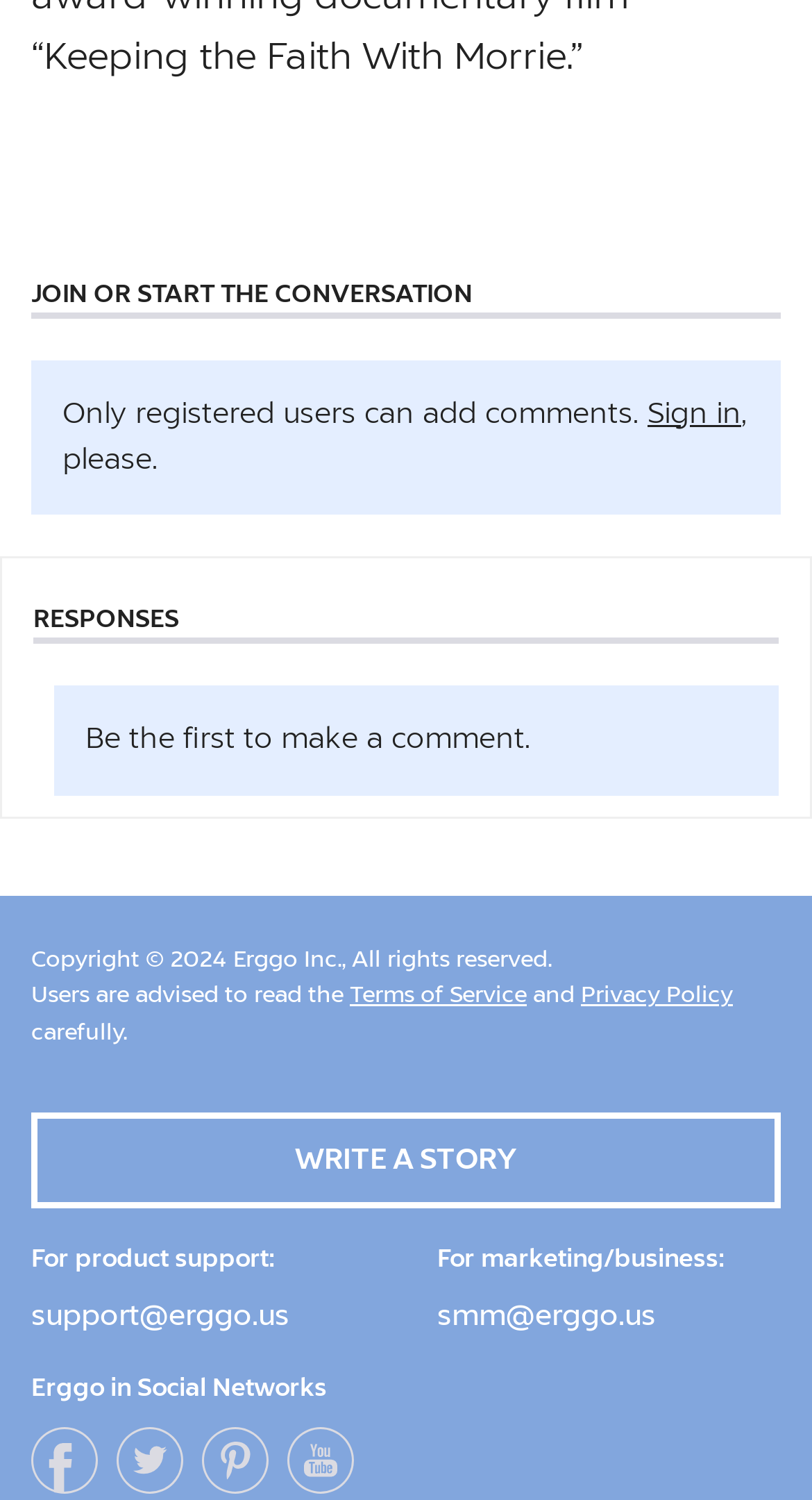Please specify the bounding box coordinates in the format (top-left x, top-left y, bottom-right x, bottom-right y), with all values as floating point numbers between 0 and 1. Identify the bounding box of the UI element described by: Terms of Service

[0.431, 0.653, 0.649, 0.674]